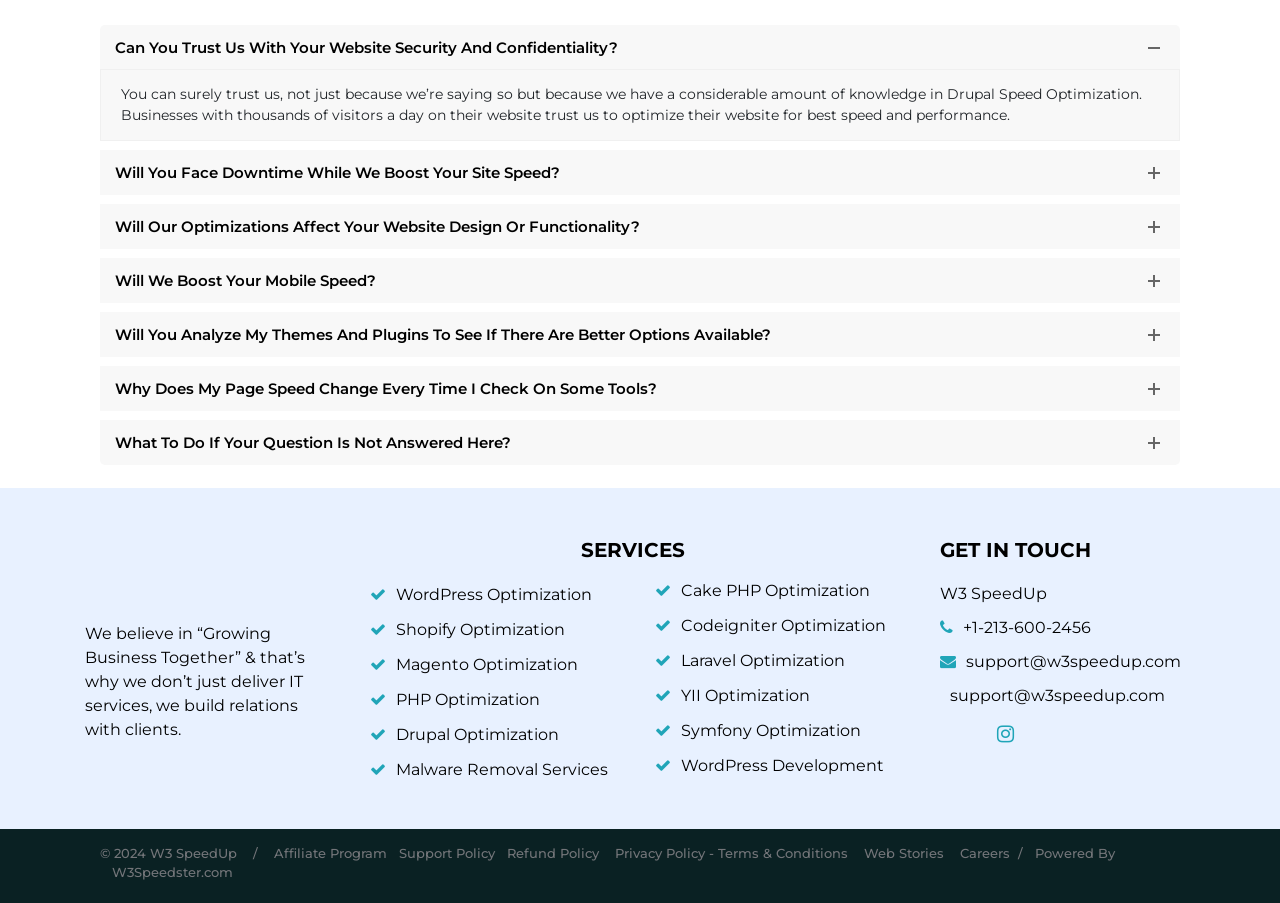Identify the coordinates of the bounding box for the element that must be clicked to accomplish the instruction: "Get in touch with W3 SpeedUp".

[0.734, 0.647, 0.818, 0.668]